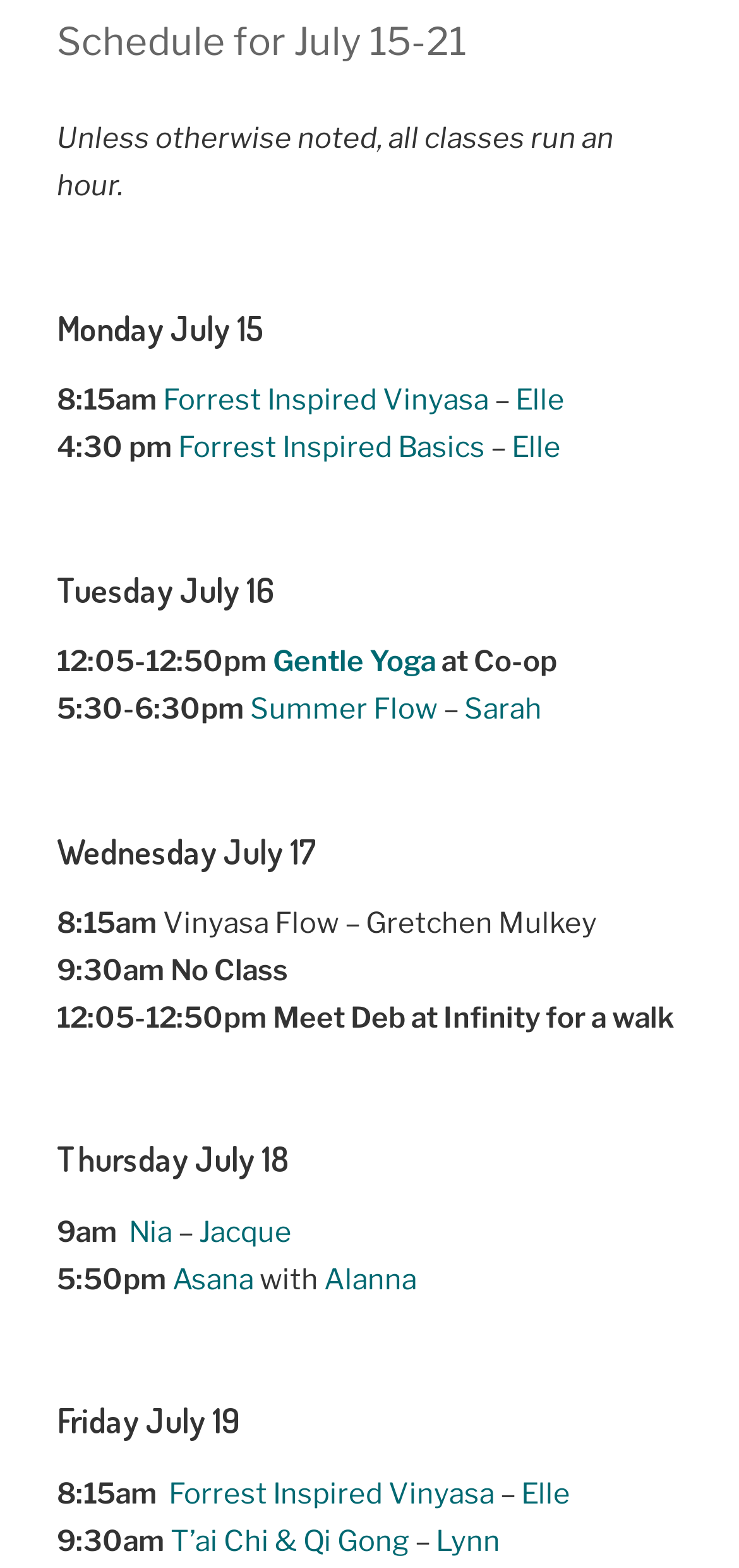Can you identify the bounding box coordinates of the clickable region needed to carry out this instruction: 'Learn more about Gentle Yoga class'? The coordinates should be four float numbers within the range of 0 to 1, stated as [left, top, right, bottom].

[0.369, 0.412, 0.59, 0.433]